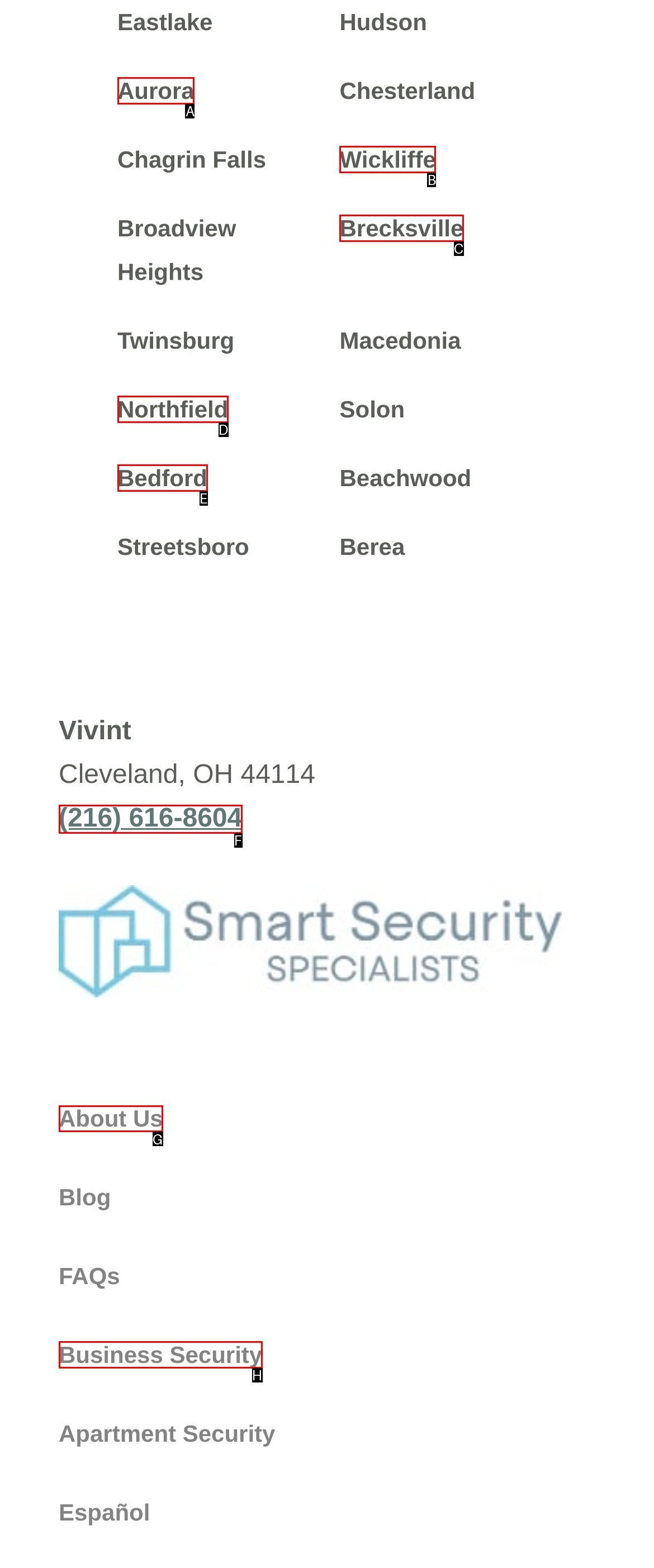Select the correct UI element to complete the task: read about us
Please provide the letter of the chosen option.

G